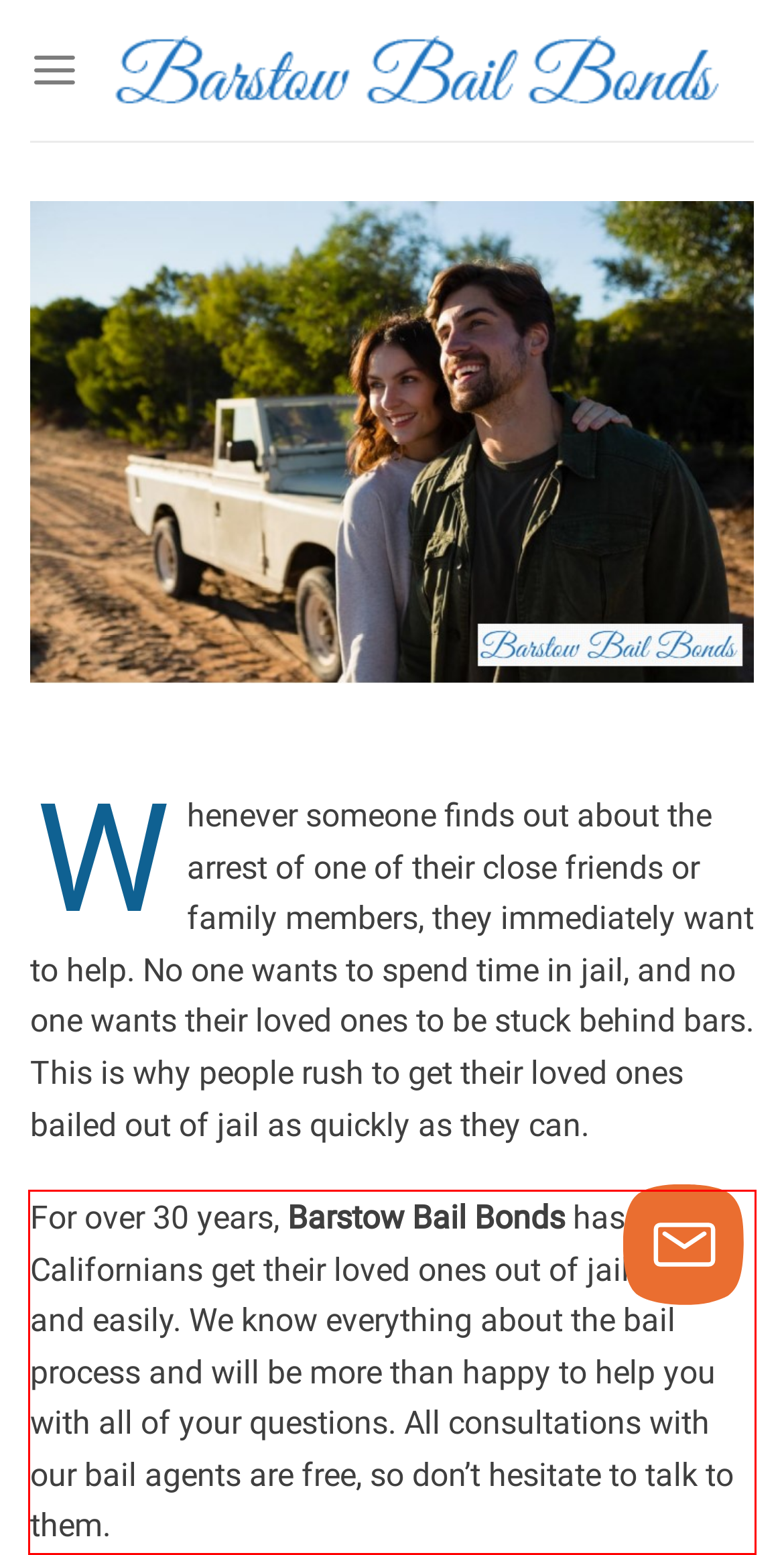You have a screenshot of a webpage with a red bounding box. Identify and extract the text content located inside the red bounding box.

For over 30 years, Barstow Bail Bonds has helped Californians get their loved ones out of jail quickly and easily. We know everything about the bail process and will be more than happy to help you with all of your questions. All consultations with our bail agents are free, so don’t hesitate to talk to them.